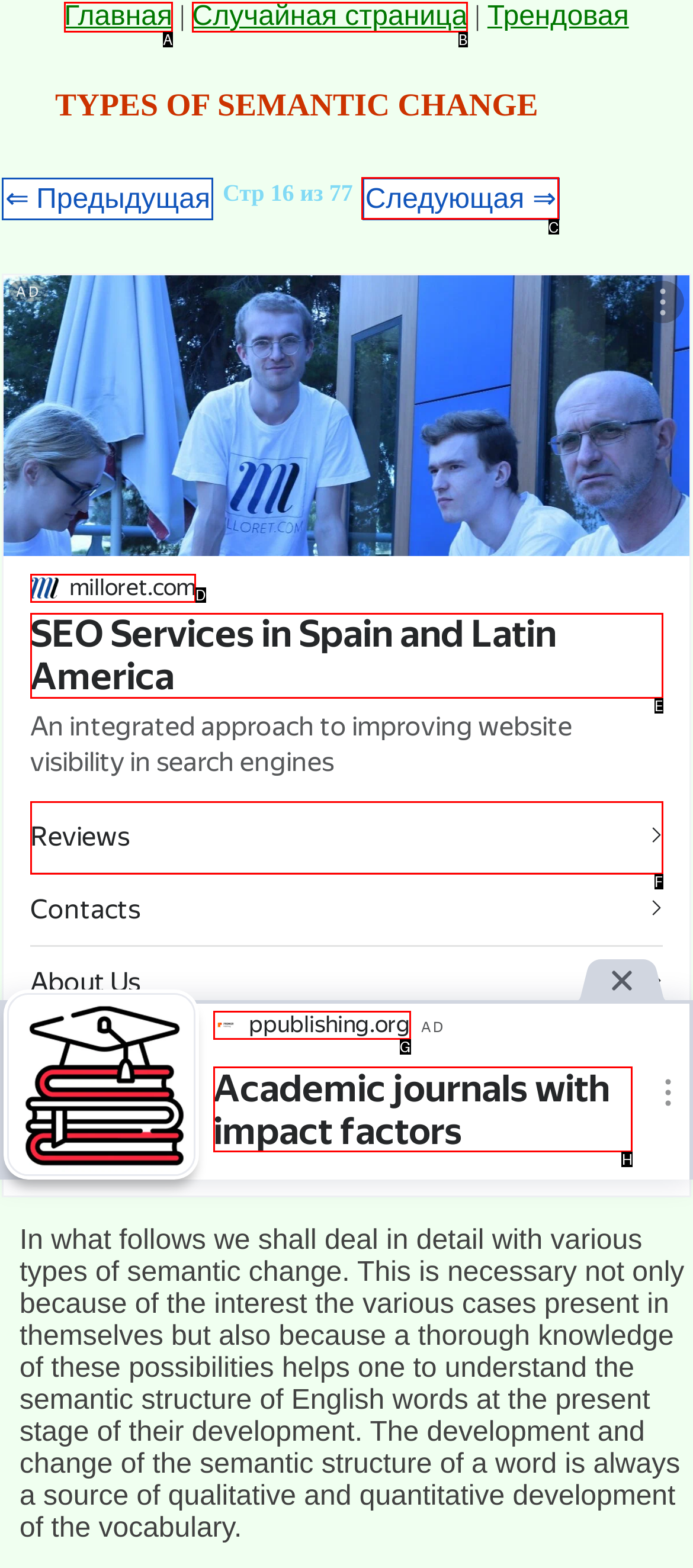Given the instruction: Visit Facebook page, which HTML element should you click on?
Answer with the letter that corresponds to the correct option from the choices available.

None